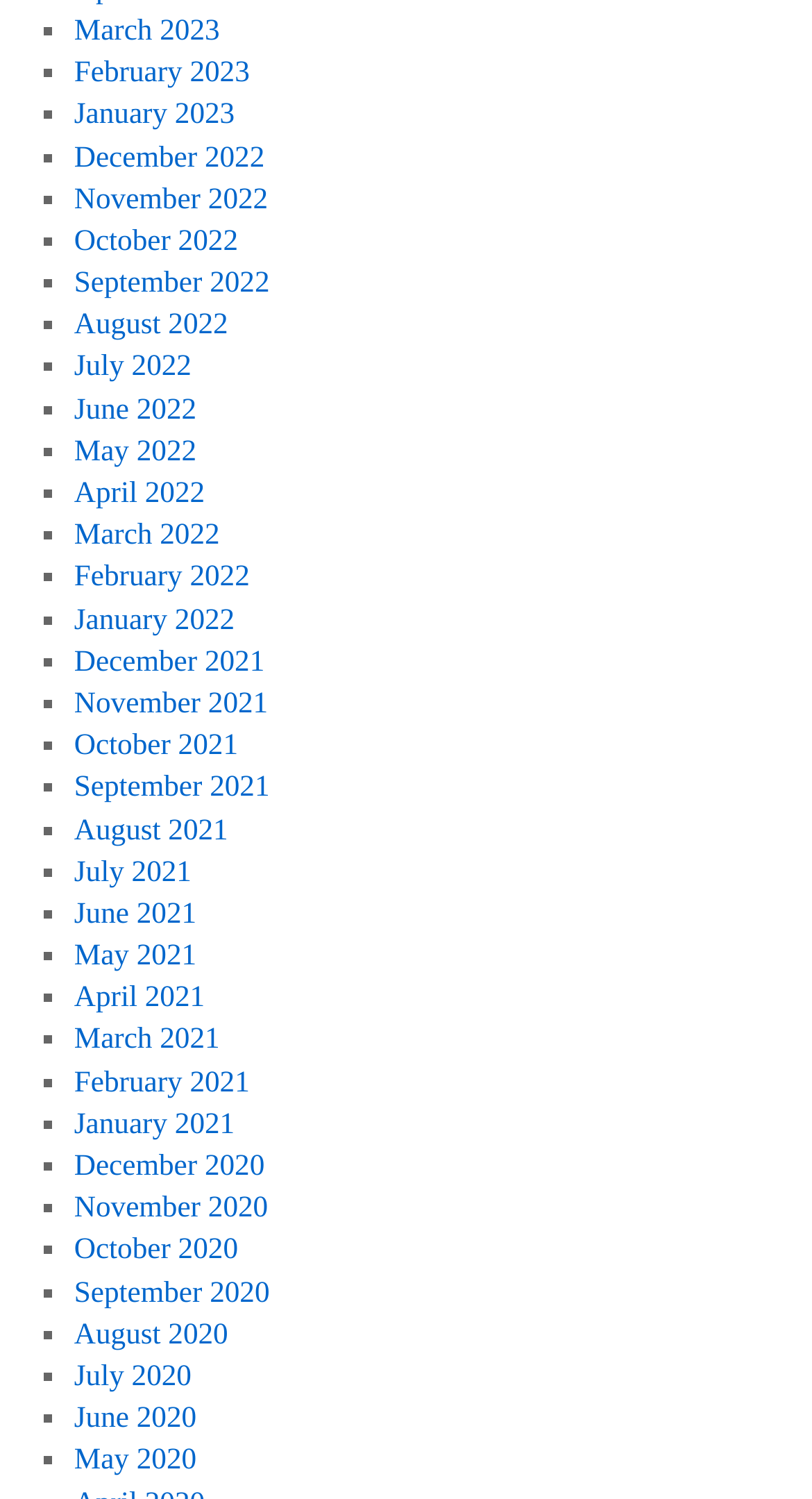Determine the bounding box coordinates of the clickable region to follow the instruction: "View June 2020".

[0.091, 0.935, 0.242, 0.958]